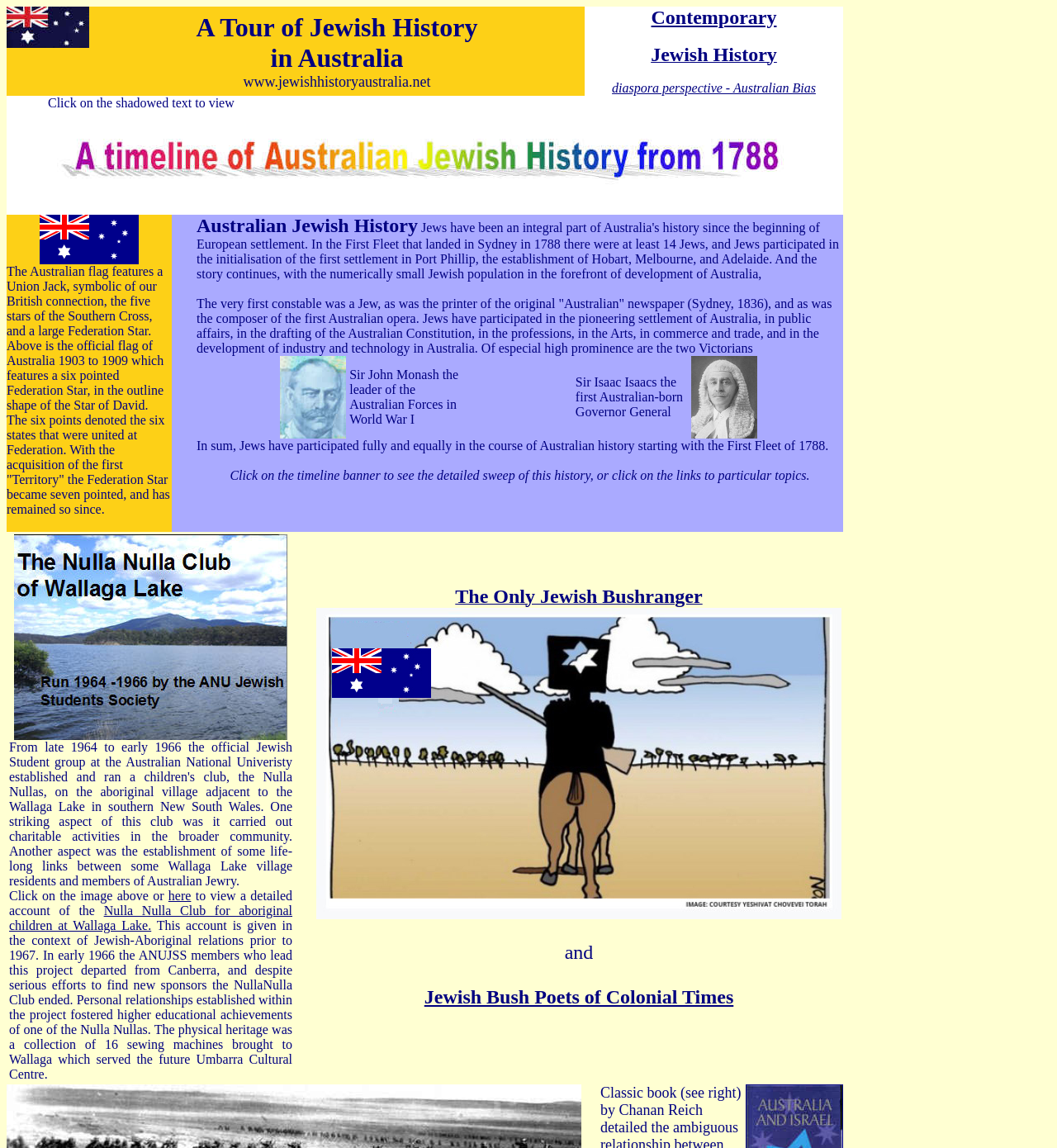Can you specify the bounding box coordinates of the area that needs to be clicked to fulfill the following instruction: "Click on the link to view a detailed account of the Nulla Nulla Club for aboriginal children at Wallaga Lake."?

[0.159, 0.774, 0.181, 0.786]